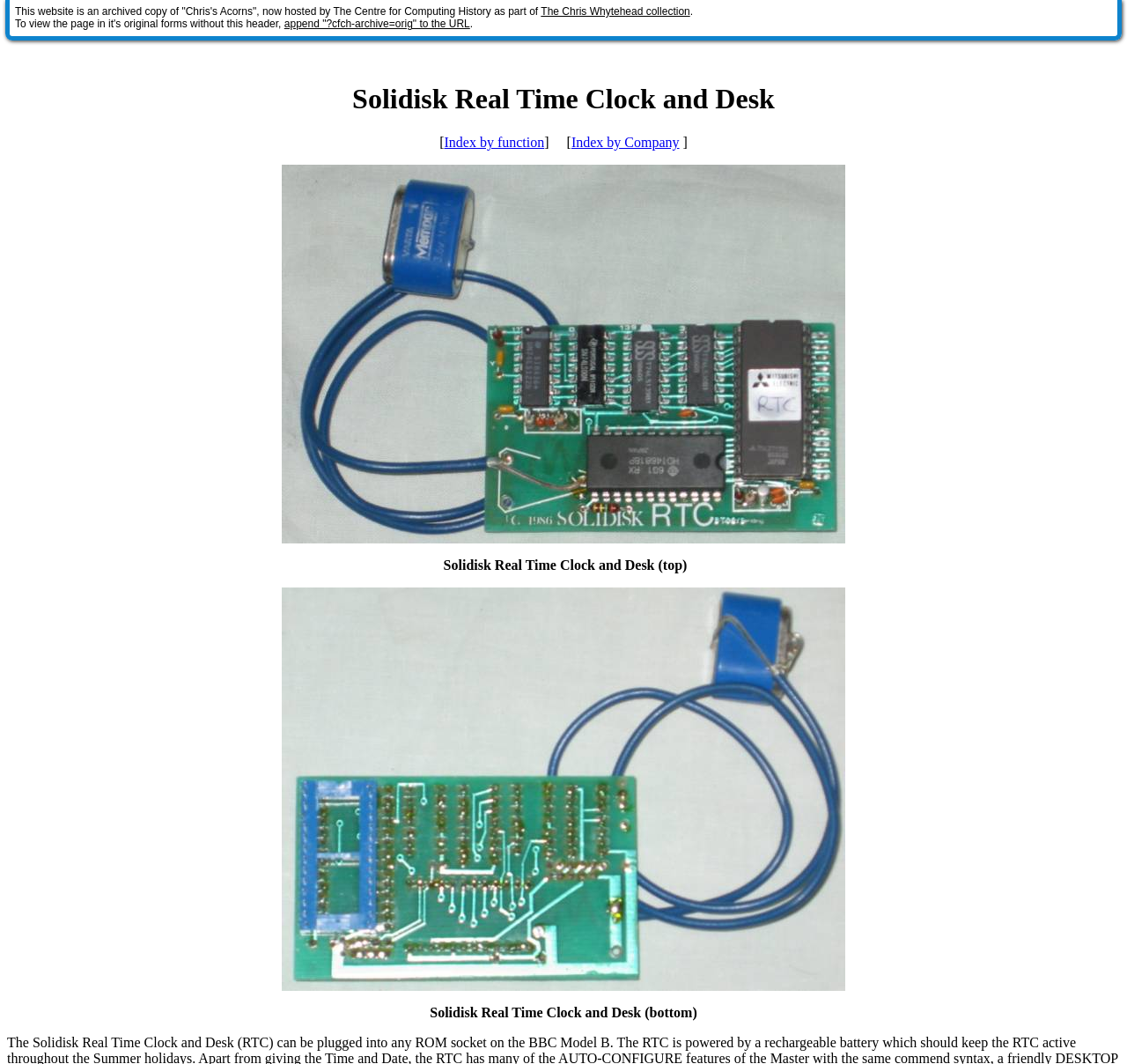Using the element description: "append "?cfch-archive=orig" to the URL", determine the bounding box coordinates. The coordinates should be in the format [left, top, right, bottom], with values between 0 and 1.

[0.252, 0.017, 0.417, 0.028]